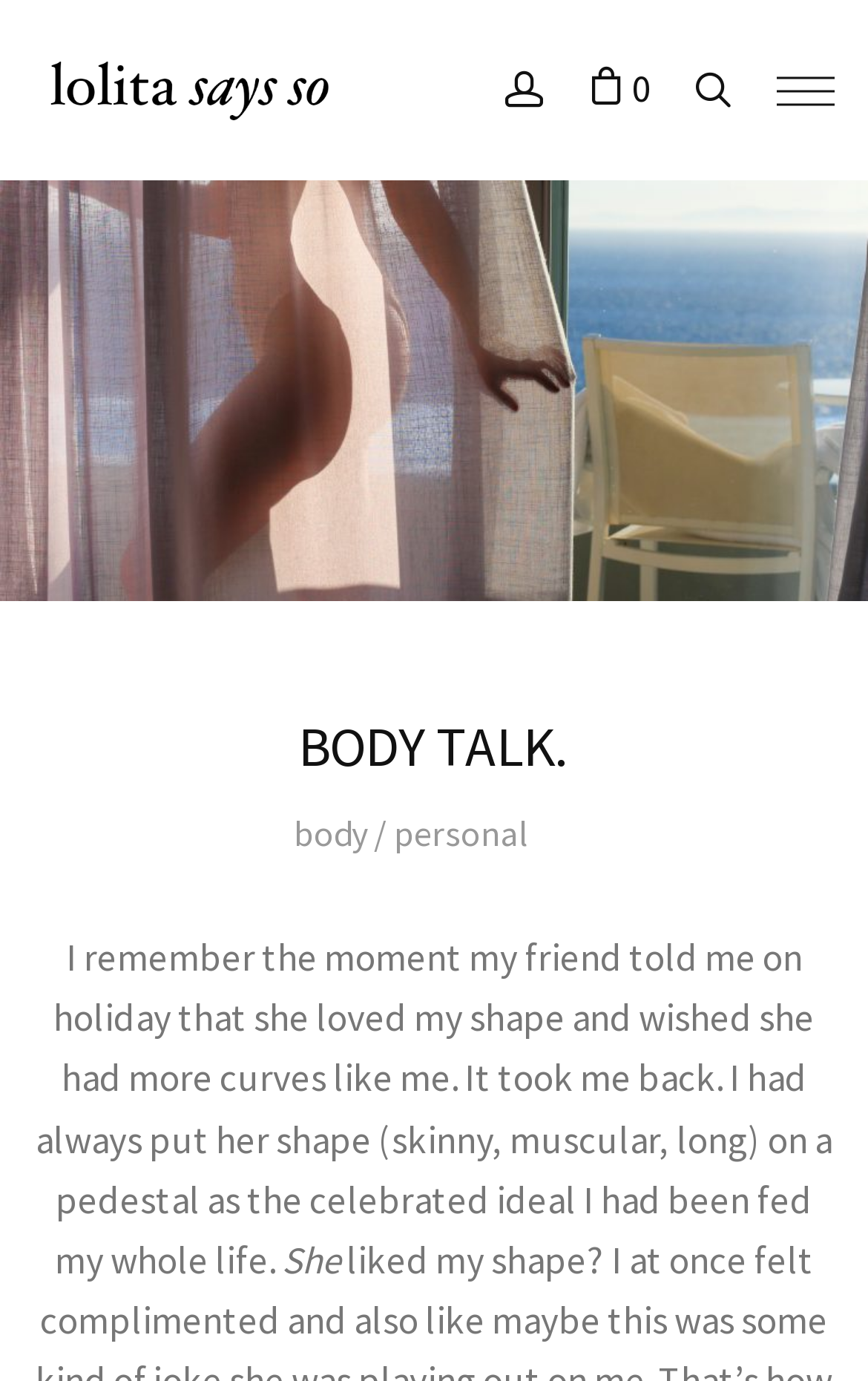Provide a thorough description of the webpage you see.

The webpage appears to be a personal blog or article page, with a focus on body positivity and self-acceptance. At the top left of the page, there is a layout table containing a link with no text. Below this, there are several buttons aligned horizontally, each with an icon, including a heart, a comment bubble, and a share icon, among others. These buttons are positioned near the top of the page, spanning about a third of the width.

The main content of the page is divided into two sections. The first section is a header area that takes up about half of the page's height. It contains a heading that reads "BODY TALK." in large font, followed by a link to "body" and another link to "personal", separated by a forward slash. 

Below the header area, there is a large block of text that takes up most of the page's width. The text is a personal anecdote about the author's experience with body image and self-acceptance. The text is divided into two paragraphs, with the first paragraph describing a conversation with a friend about body shape and the second paragraph starting with the word "She". The text is positioned near the bottom of the page, leaving some empty space above it.